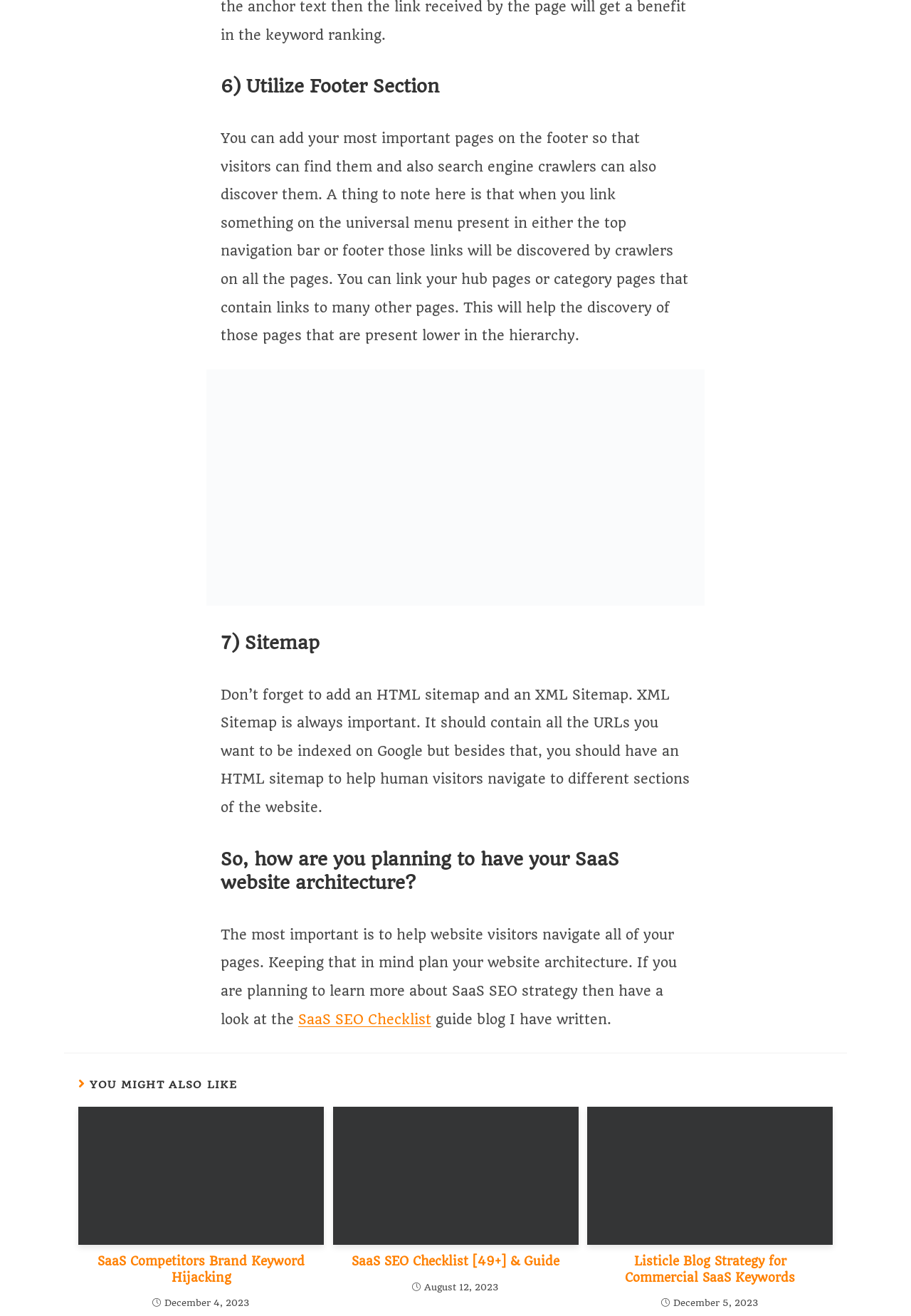What is the title of the link that is mentioned in the last paragraph?
Using the image, answer in one word or phrase.

SaaS SEO Checklist